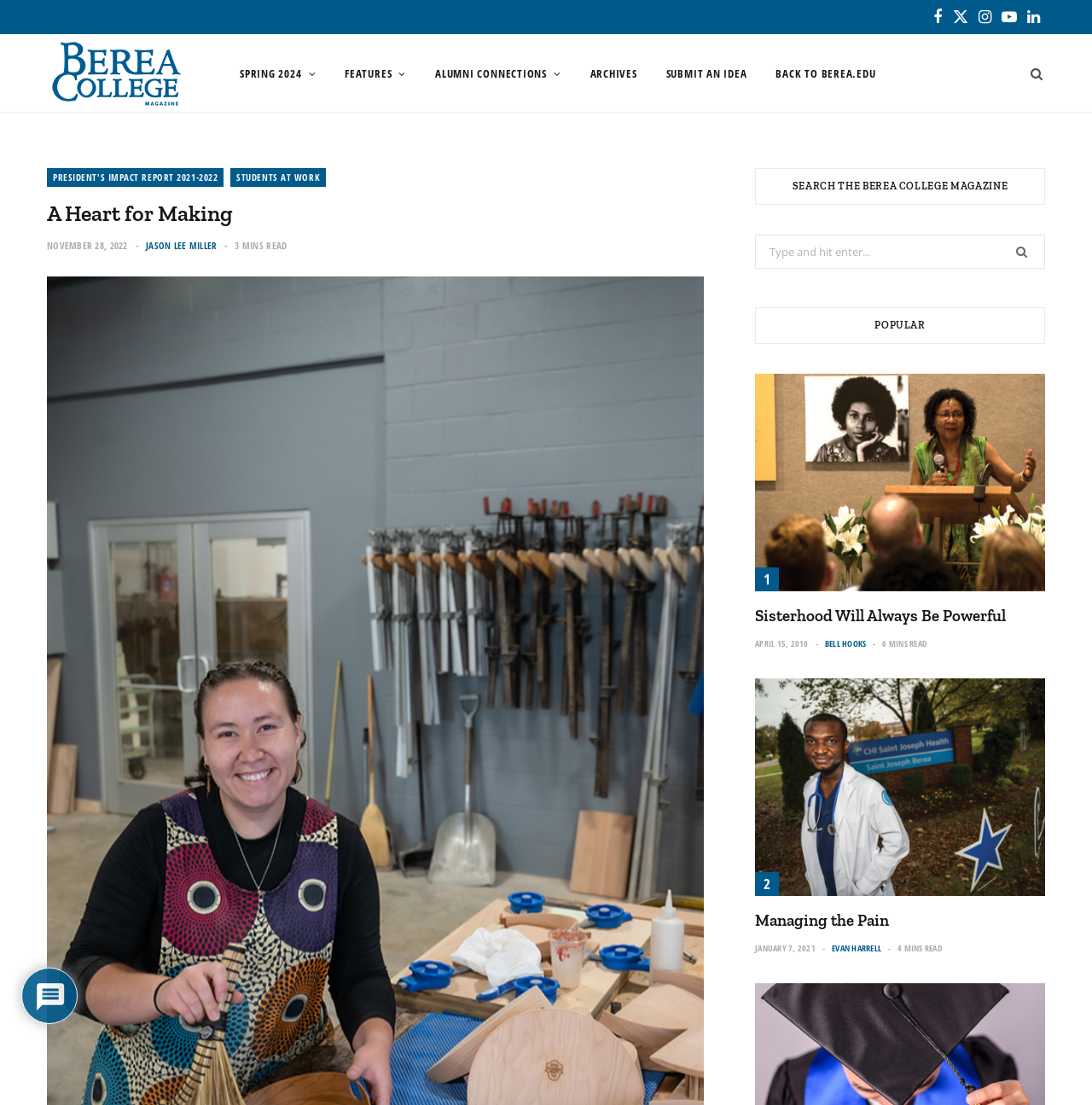How many social media links are at the top of the page?
Using the image, give a concise answer in the form of a single word or short phrase.

5